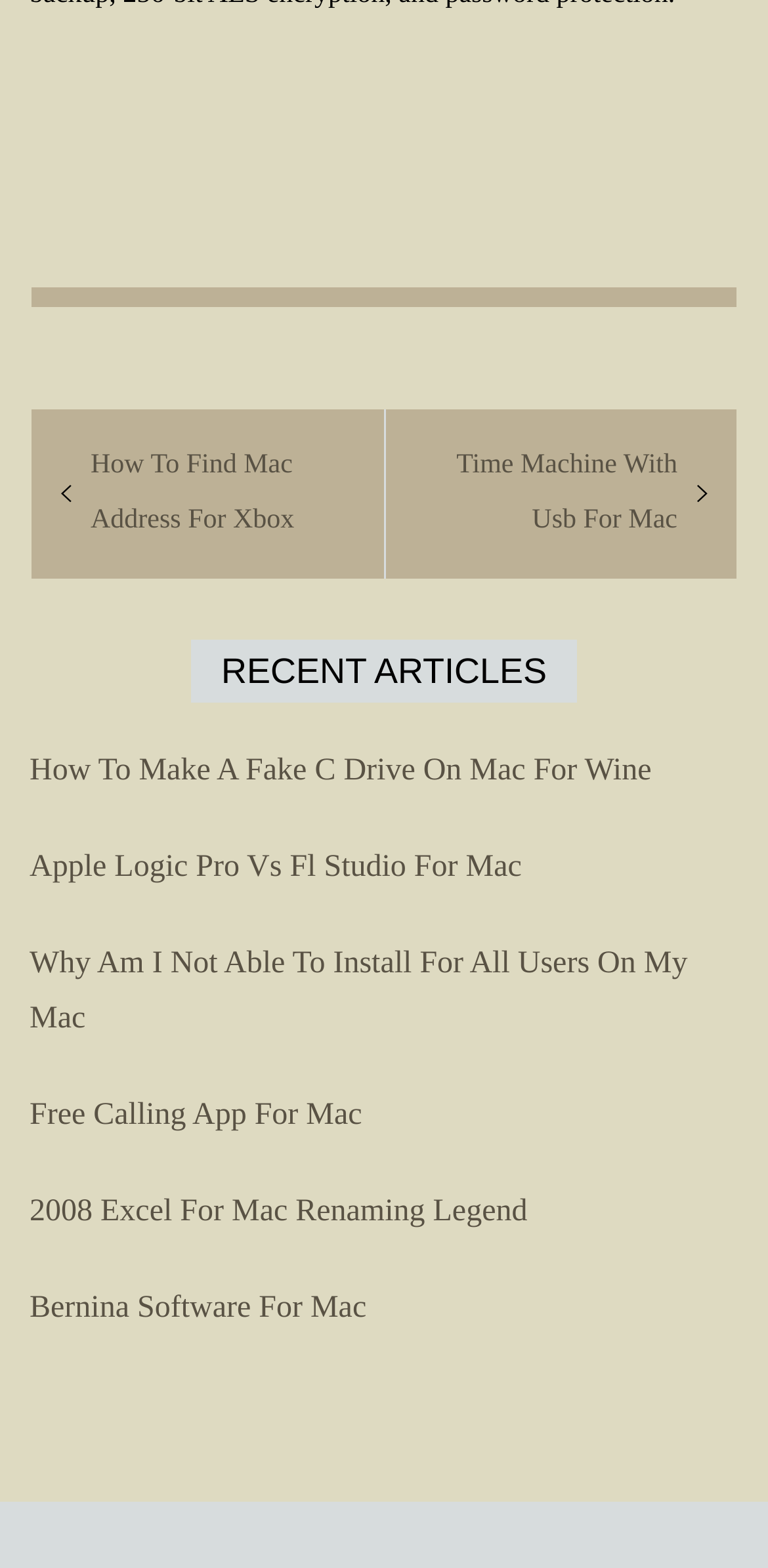Locate the bounding box coordinates of the clickable region necessary to complete the following instruction: "View post about finding Mac address for Xbox". Provide the coordinates in the format of four float numbers between 0 and 1, i.e., [left, top, right, bottom].

[0.079, 0.28, 0.462, 0.35]